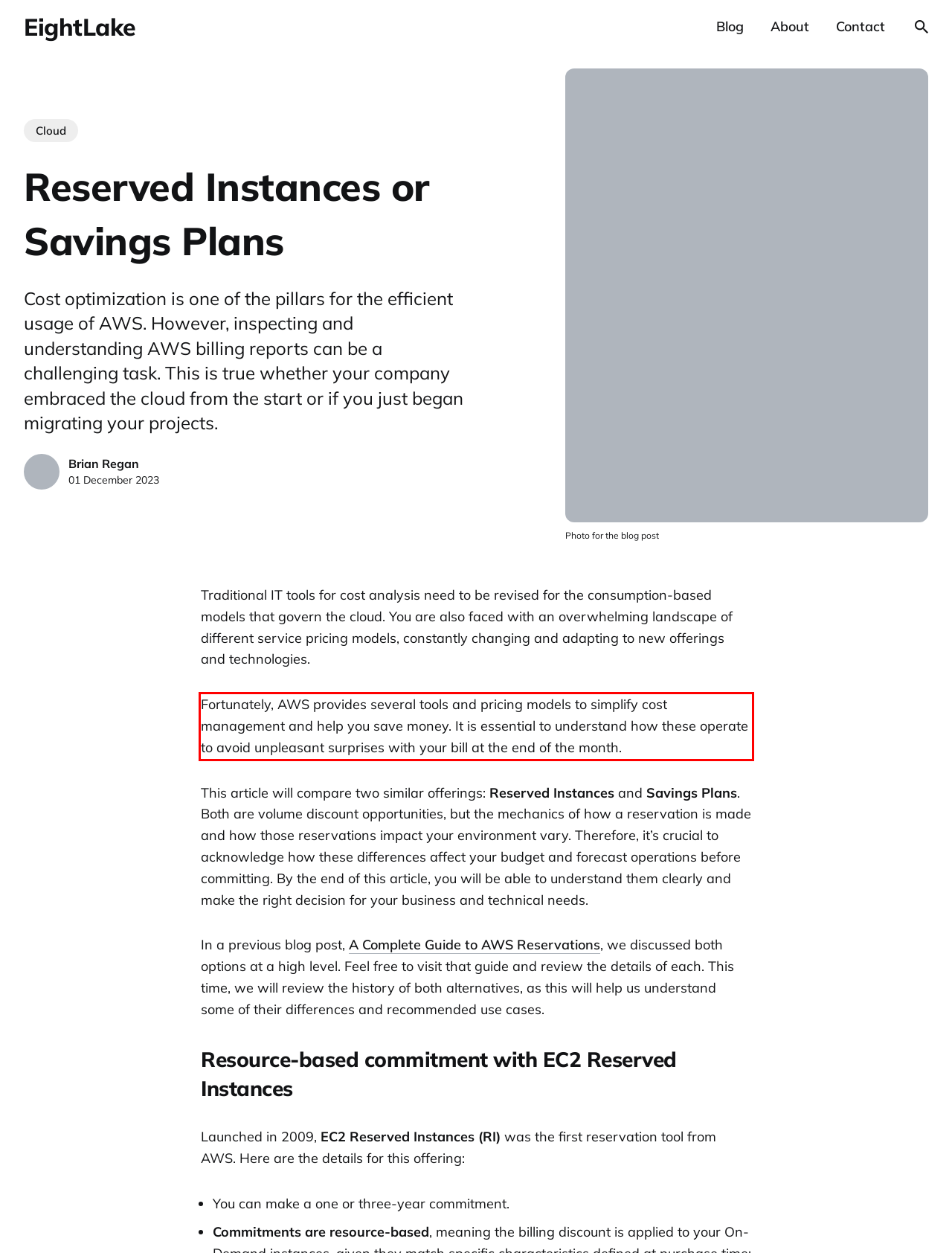You are presented with a screenshot containing a red rectangle. Extract the text found inside this red bounding box.

Fortunately, AWS provides several tools and pricing models to simplify cost management and help you save money. It is essential to understand how these operate to avoid unpleasant surprises with your bill at the end of the month.